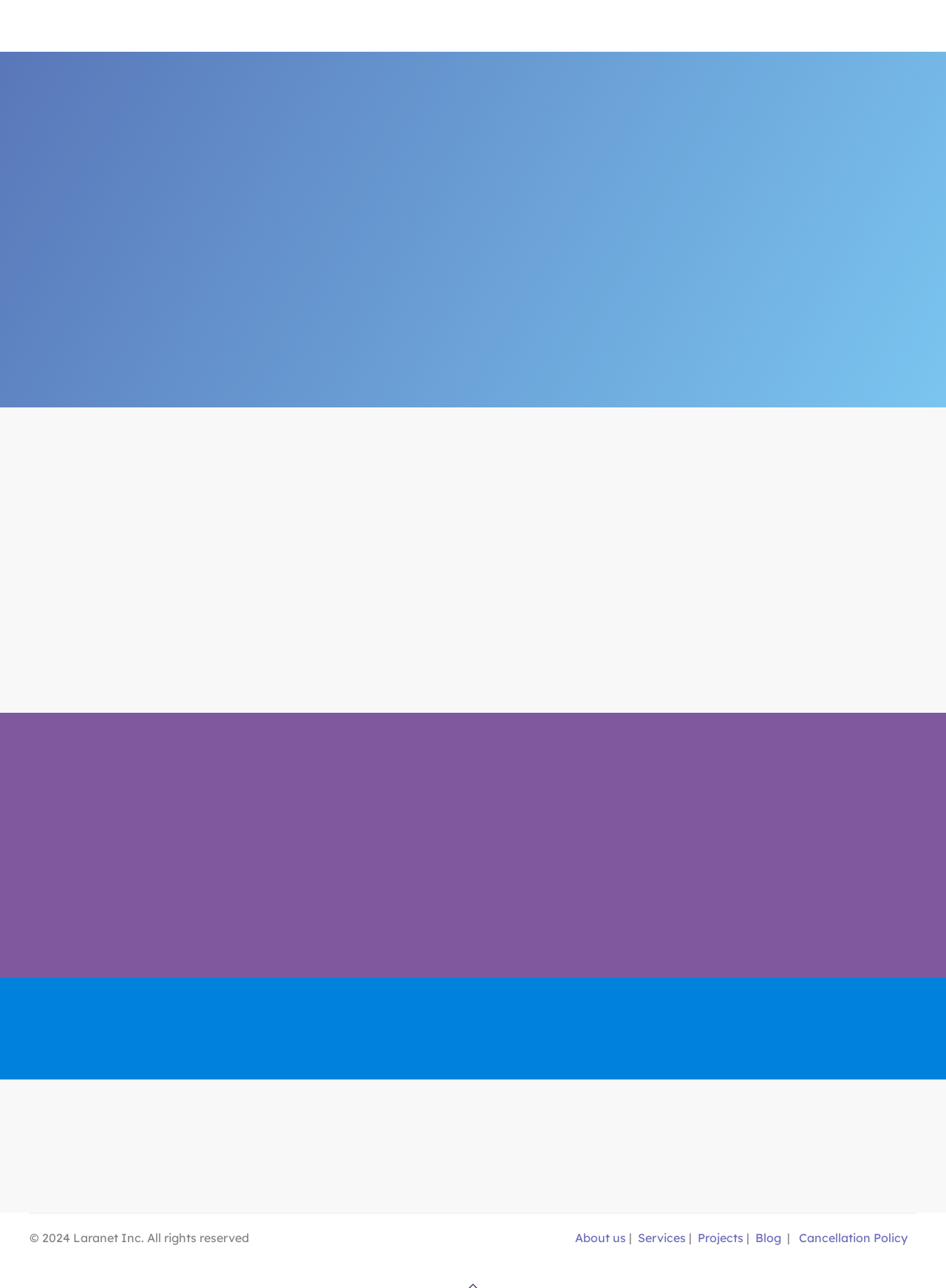What is the theme of the blog posts mentioned on the webpage?
Answer with a single word or short phrase according to what you see in the image.

Social media and business